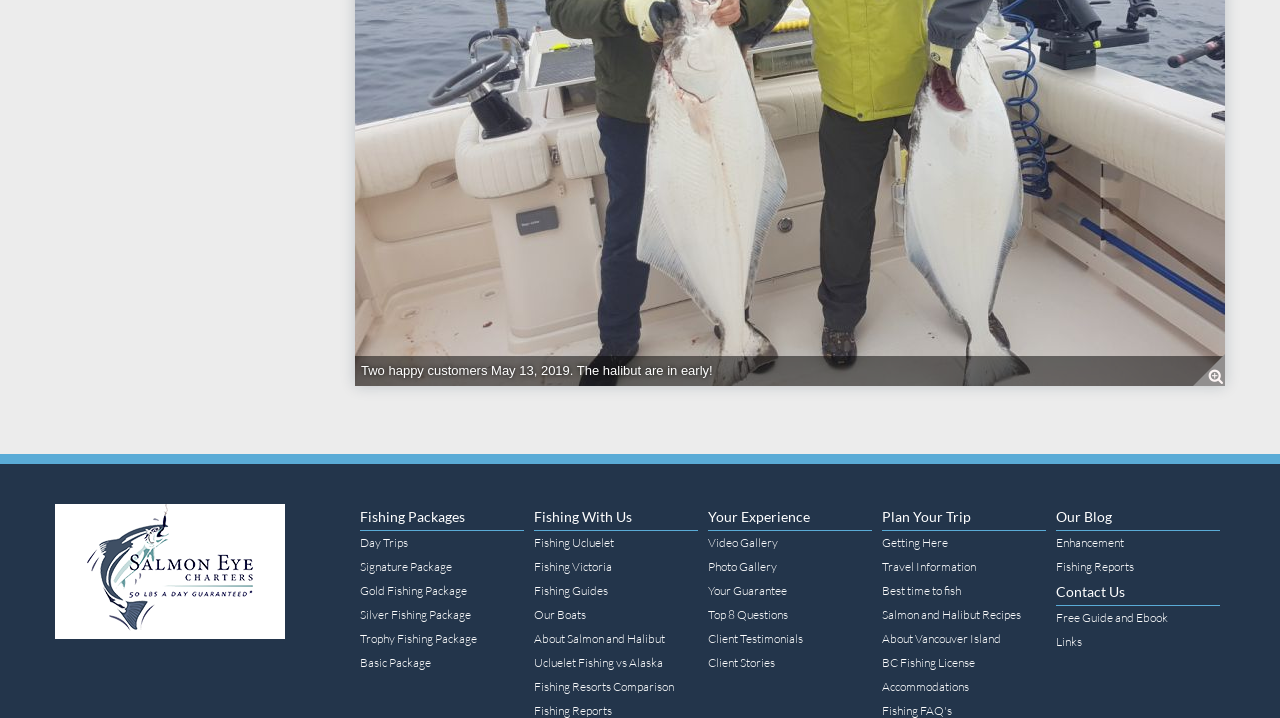Identify the bounding box coordinates necessary to click and complete the given instruction: "Click on Salmon Eye Fishing Charters".

[0.043, 0.702, 0.223, 0.89]